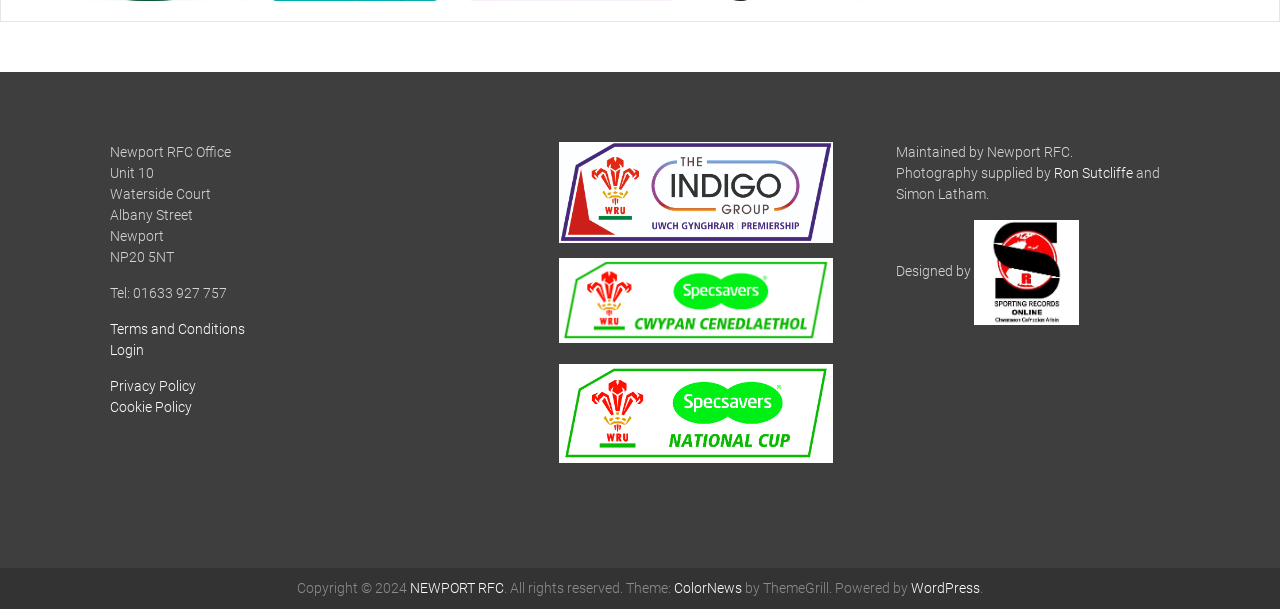Determine the bounding box coordinates of the clickable element to achieve the following action: 'Click on Ron Sutcliffe'. Provide the coordinates as four float values between 0 and 1, formatted as [left, top, right, bottom].

[0.823, 0.271, 0.885, 0.298]